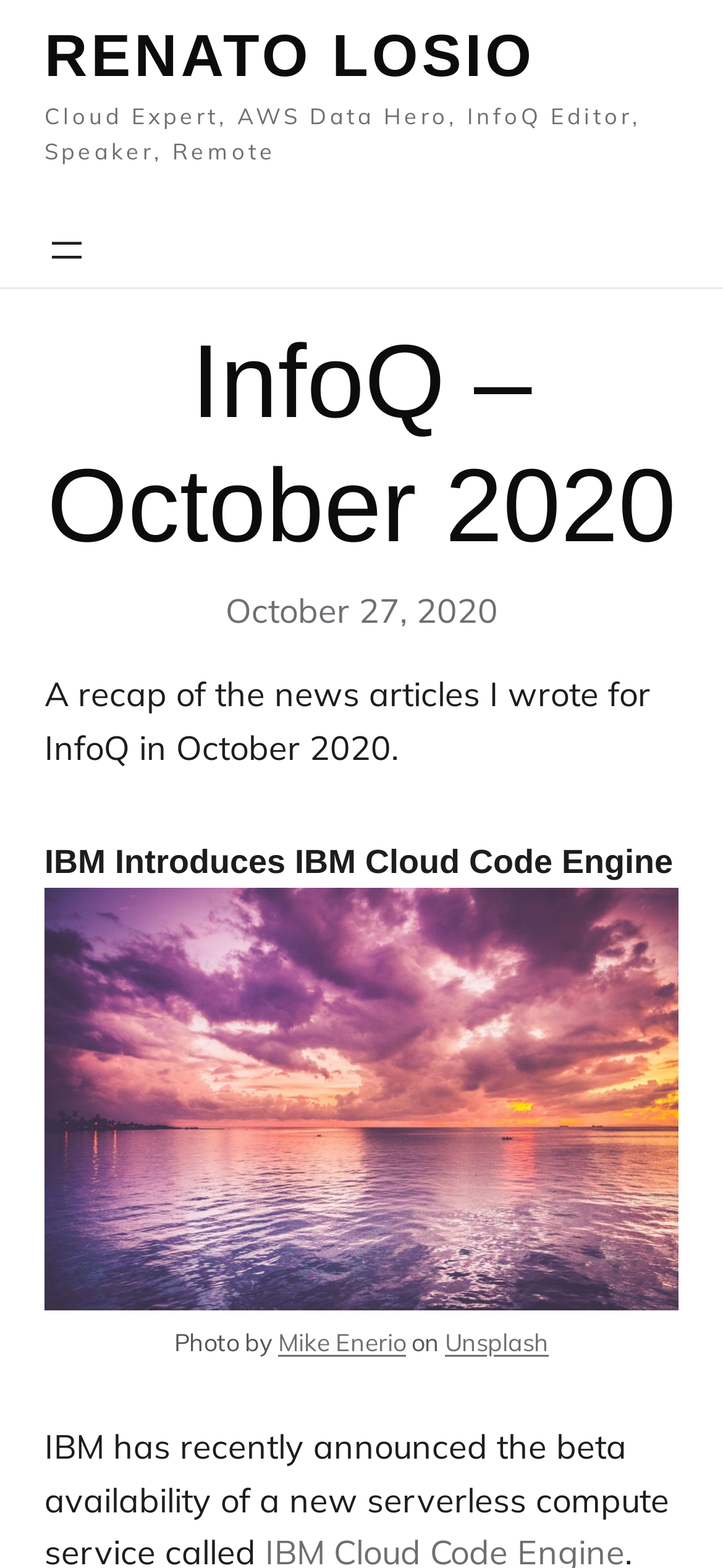Who took the photo used in the article?
Provide a comprehensive and detailed answer to the question.

The photographer's name can be found in the figcaption element which is a child of the figure element. The name is specified as 'Mike Enerio' and is linked to 'Unsplash'.